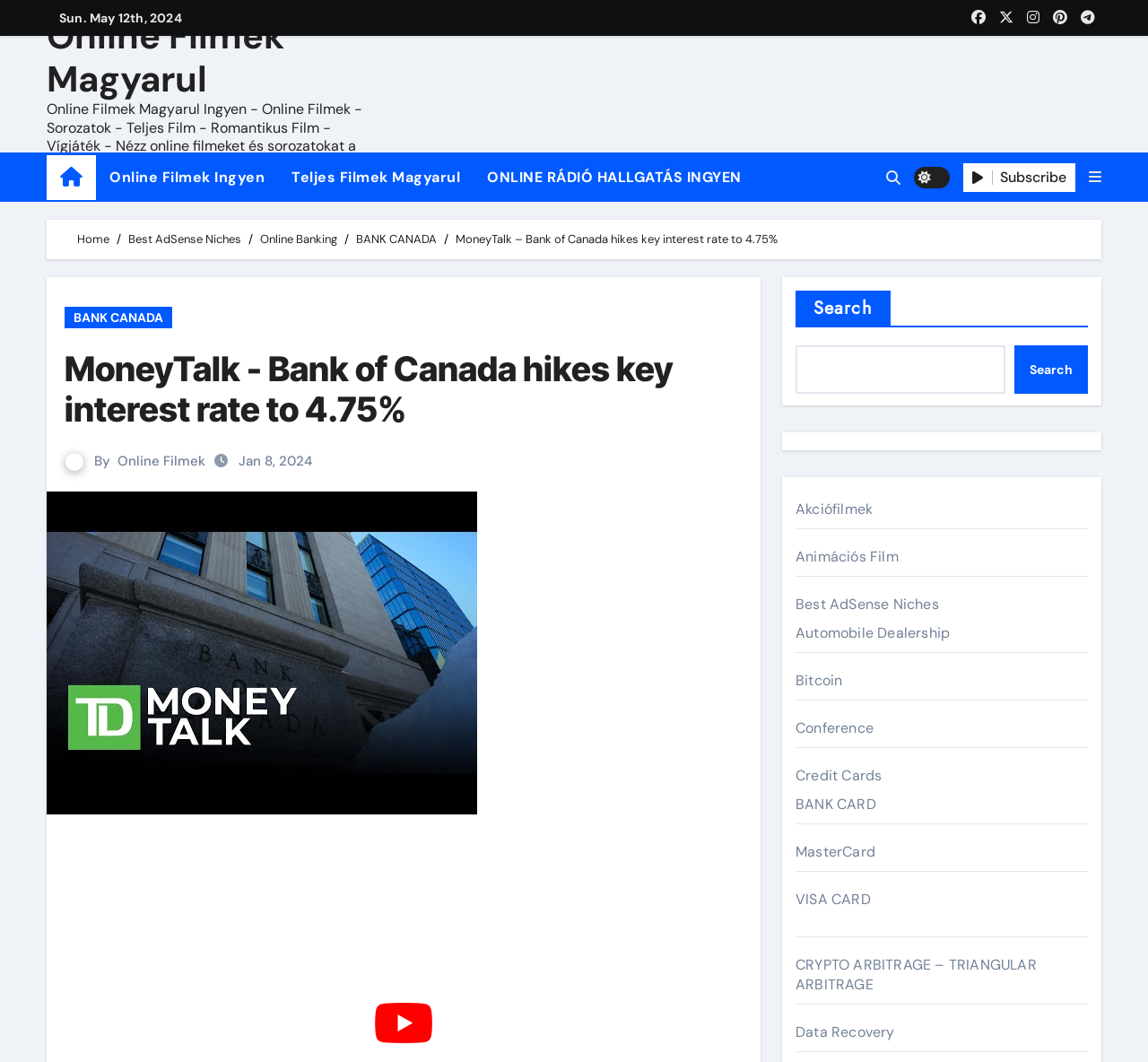What is the name of the video being discussed?
Please use the visual content to give a single word or phrase answer.

MoneyTalk - Bank of Canada hikes key interest rate to 4.75%